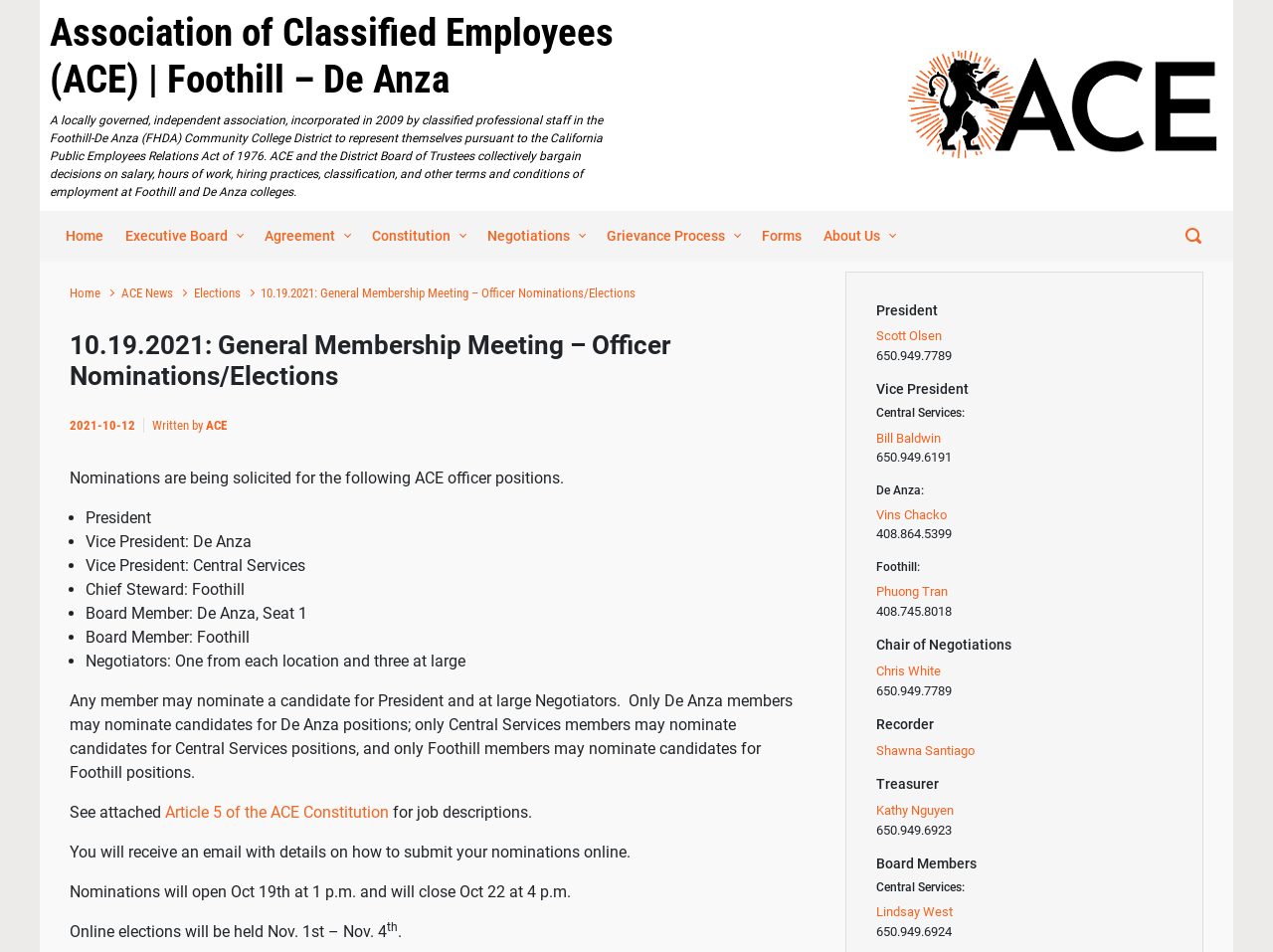Please reply with a single word or brief phrase to the question: 
Who is the current President nominee?

Scott Olsen